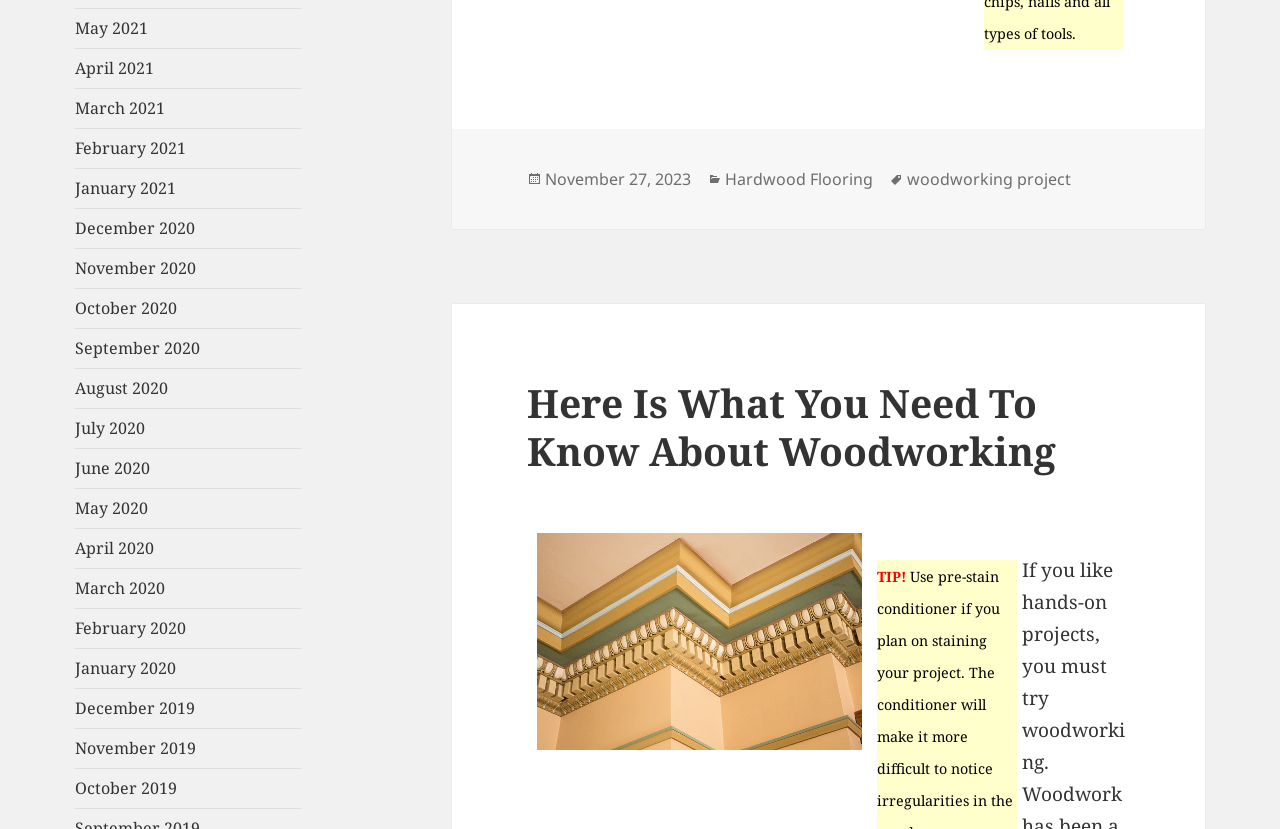Determine the bounding box coordinates of the area to click in order to meet this instruction: "Click on the 'Here Is What You Need To Know About Woodworking' heading".

[0.412, 0.454, 0.825, 0.576]